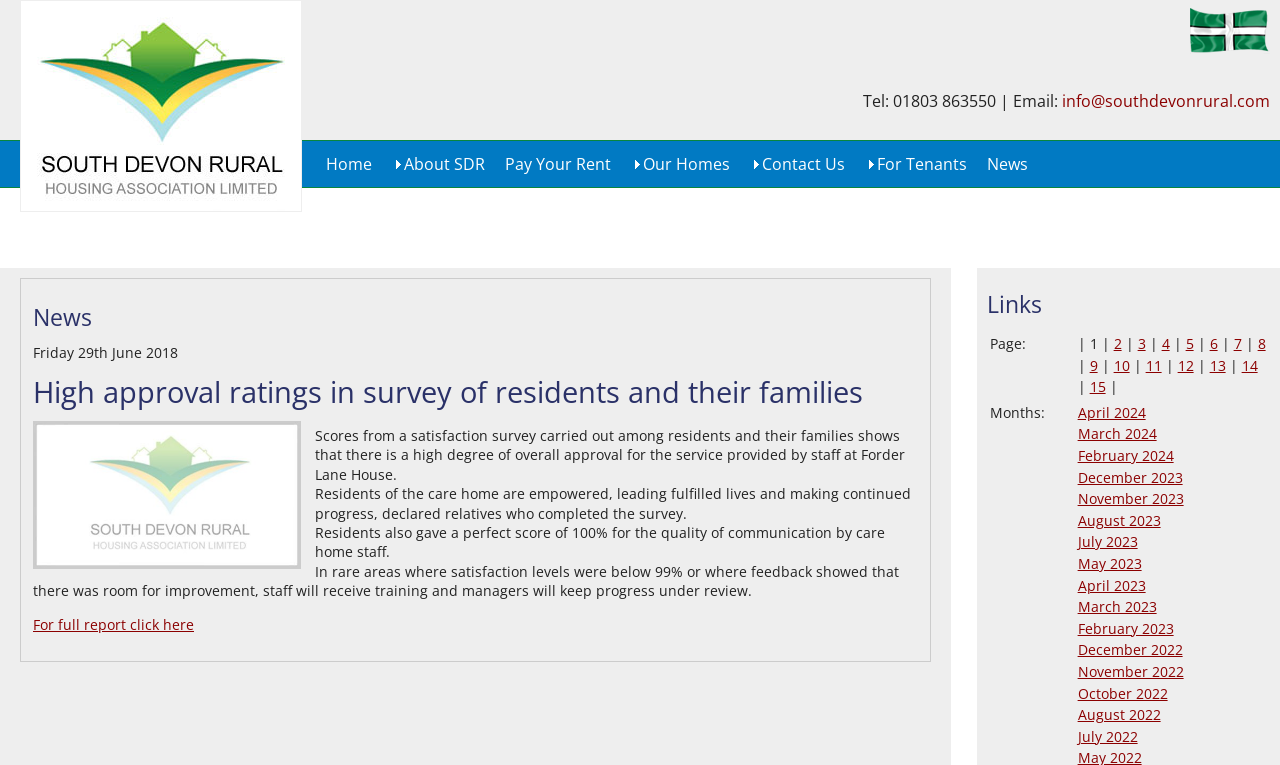Write an exhaustive caption that covers the webpage's main aspects.

The webpage is about South Devon Rural Housing, with a prominent logo and title "South Devon Rural" at the top left corner. Below the title, there is a contact information section with a phone number and email address. 

The main navigation menu is located below the contact information, with links to various pages such as "Home", "About SDR", "Pay Your Rent", "Our Homes", "Contact Us", "For Tenants", and "News". 

The "News" section is the main content area, with a heading "News" and a subheading "Friday 29th June 2018". There are three news articles, each with a brief summary. The first article discusses high approval ratings in a survey of residents and their families, with a perfect score of 100% for the quality of communication by care home staff. The second article mentions that residents are empowered, leading fulfilled lives and making continued progress. The third article states that staff will receive training and managers will keep progress under review in areas where satisfaction levels were below 99% or where feedback showed room for improvement.

Below the news articles, there is a link to a full report. On the right side of the page, there is a "Links" section with a table of page numbers and links to archives of news articles by month, from April 2024 to July 2018.